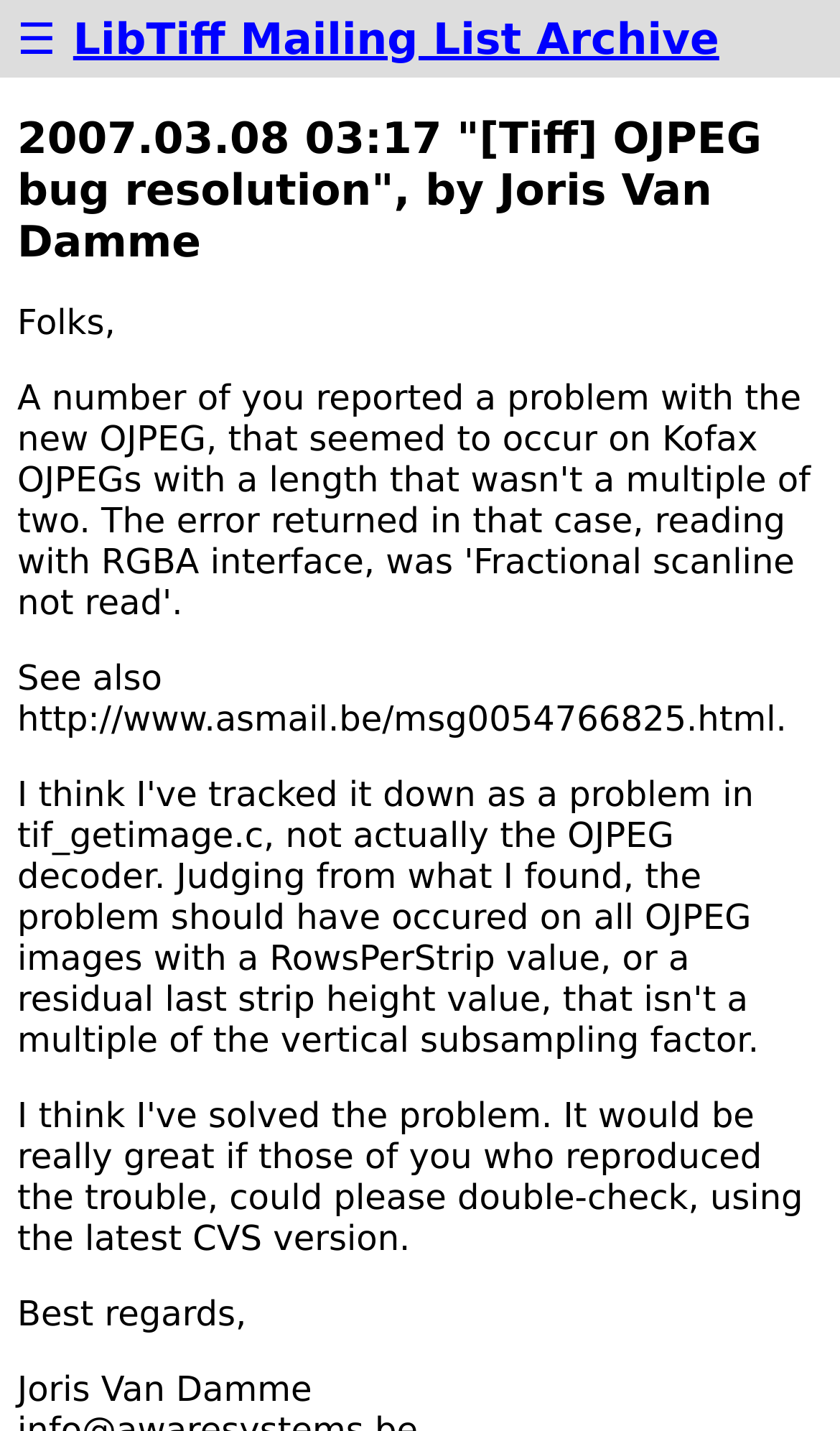Answer the question with a brief word or phrase:
What is the topic of the email?

OJPEG bug resolution